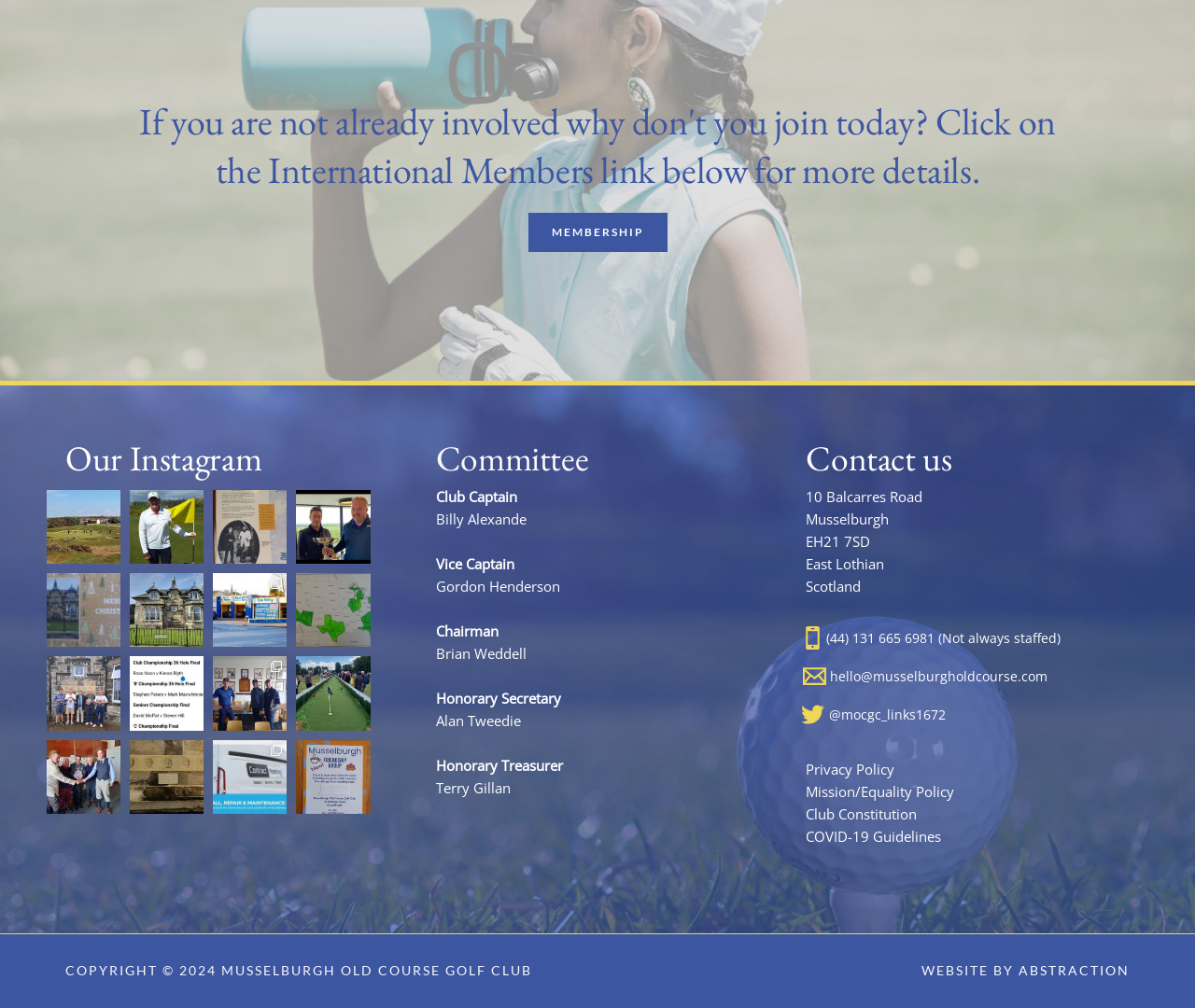Highlight the bounding box coordinates of the element that should be clicked to carry out the following instruction: "Contact the club through email". The coordinates must be given as four float numbers ranging from 0 to 1, i.e., [left, top, right, bottom].

[0.695, 0.661, 0.877, 0.68]